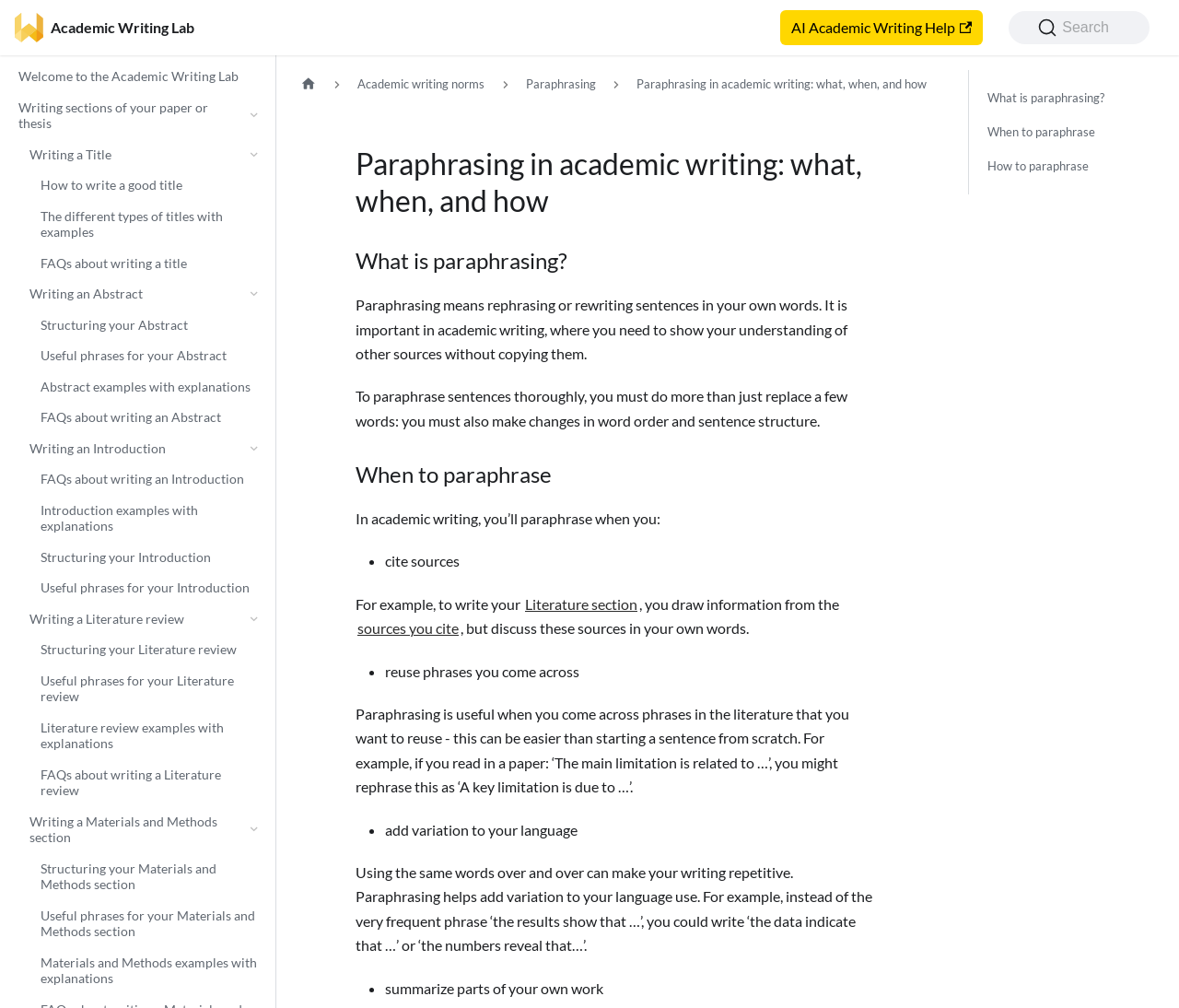What is the main title displayed on this webpage?

Paraphrasing in academic writing: what, when, and how